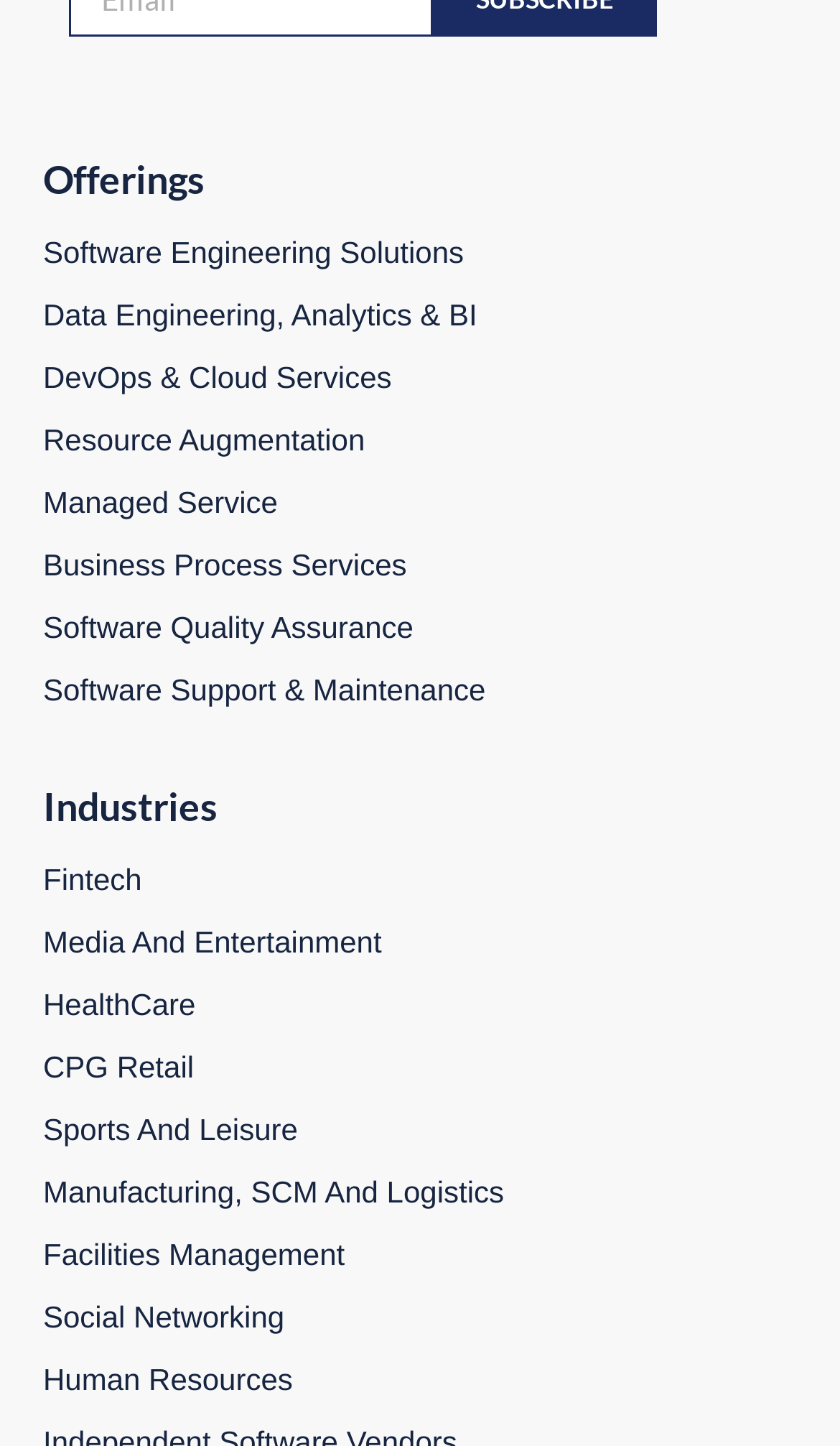Please pinpoint the bounding box coordinates for the region I should click to adhere to this instruction: "Learn about eating more fruit to reduce the risk of depression".

None